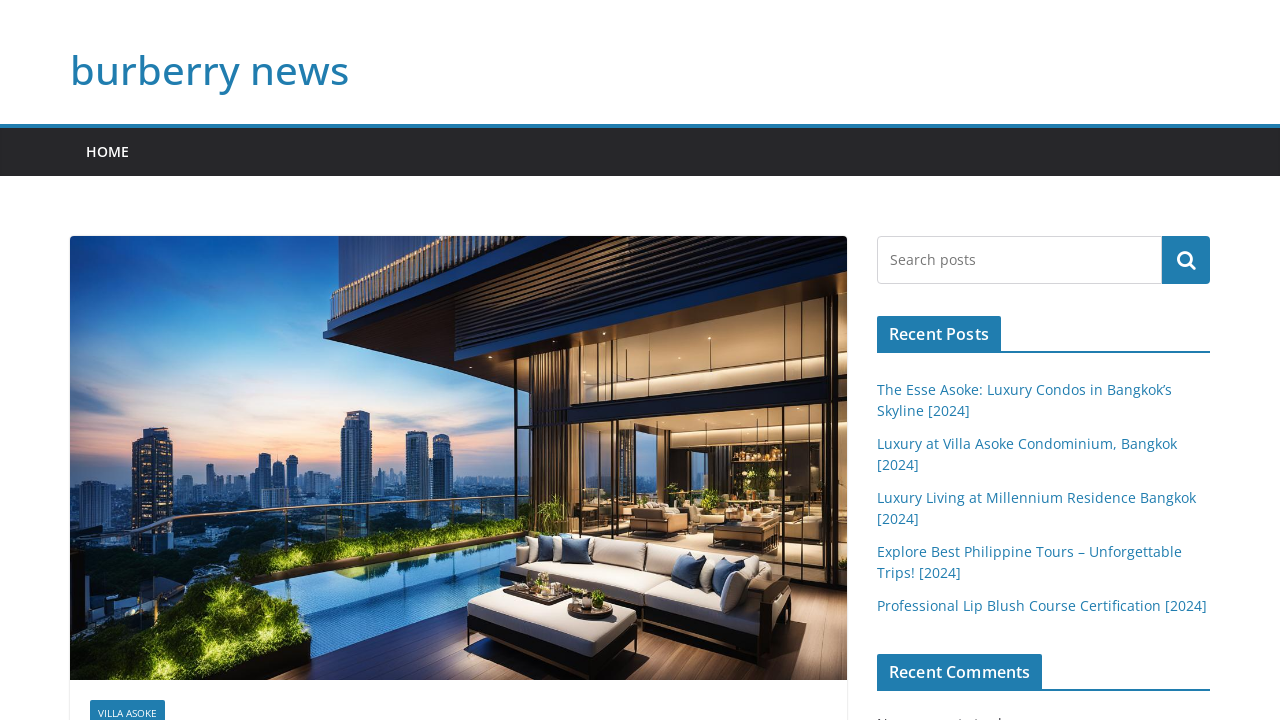Identify the bounding box of the UI element that matches this description: "parent_node: Search name="s" placeholder="Search posts"".

[0.685, 0.328, 0.908, 0.395]